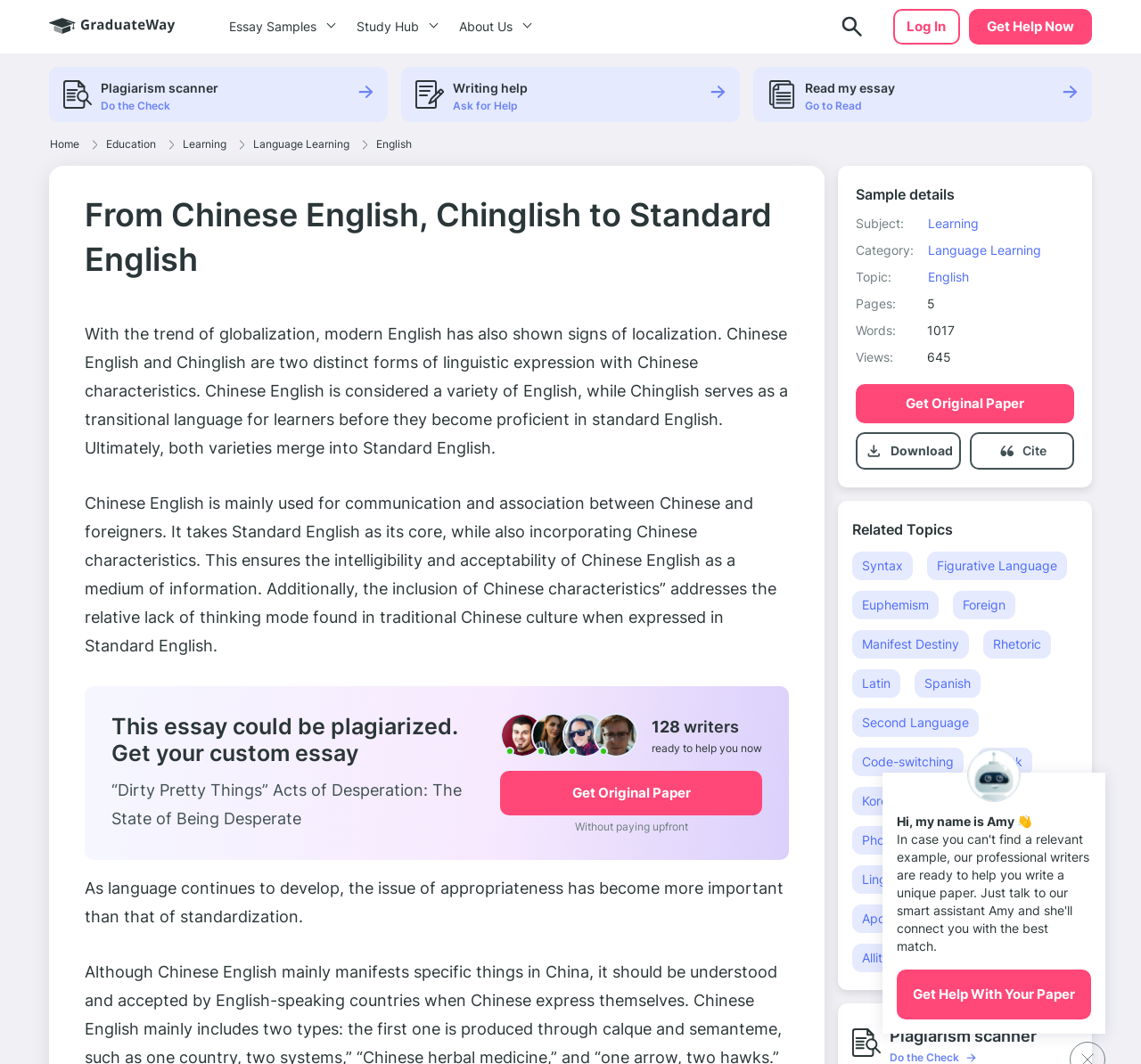Find and provide the bounding box coordinates for the UI element described here: "Language Learning". The coordinates should be given as four float numbers between 0 and 1: [left, top, right, bottom].

[0.812, 0.227, 0.913, 0.243]